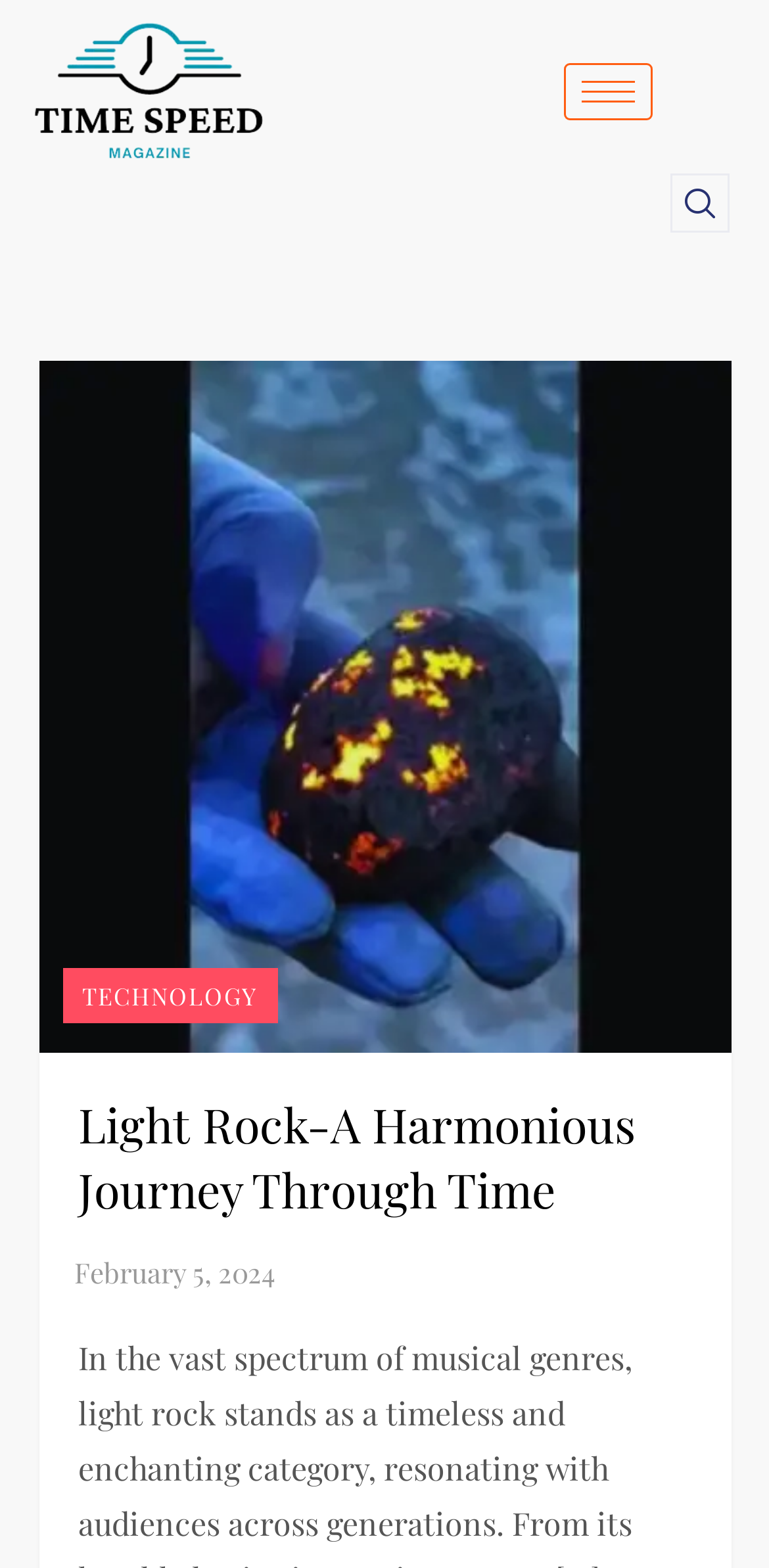What type of icon is located at the top-right corner?
Please provide a detailed answer to the question.

The type of icon located at the top-right corner can be determined by looking at the button 'hamburger-icon', which suggests that it is a hamburger icon.